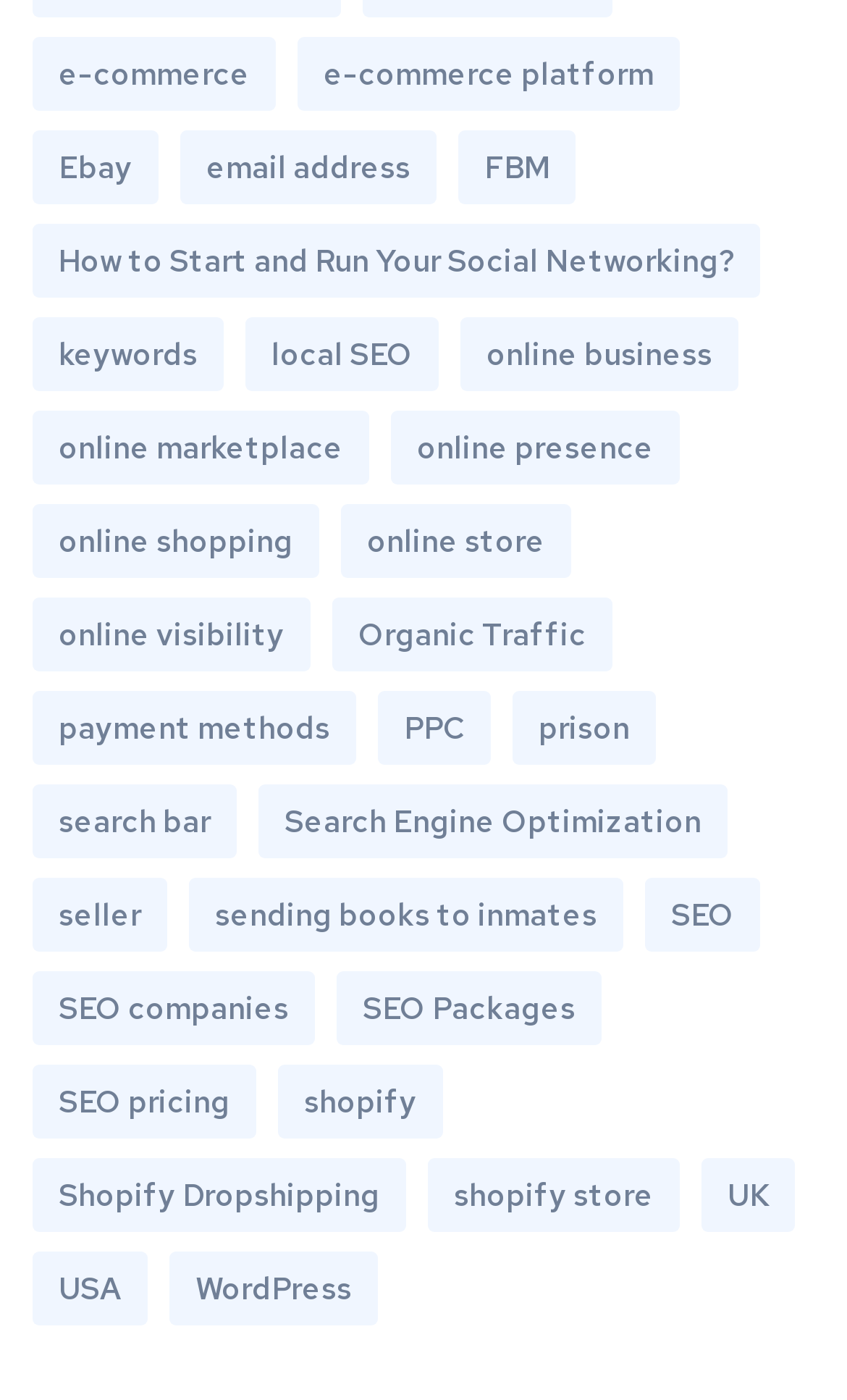Answer the question in one word or a short phrase:
What is the topic of the link at the top-left corner?

e-commerce